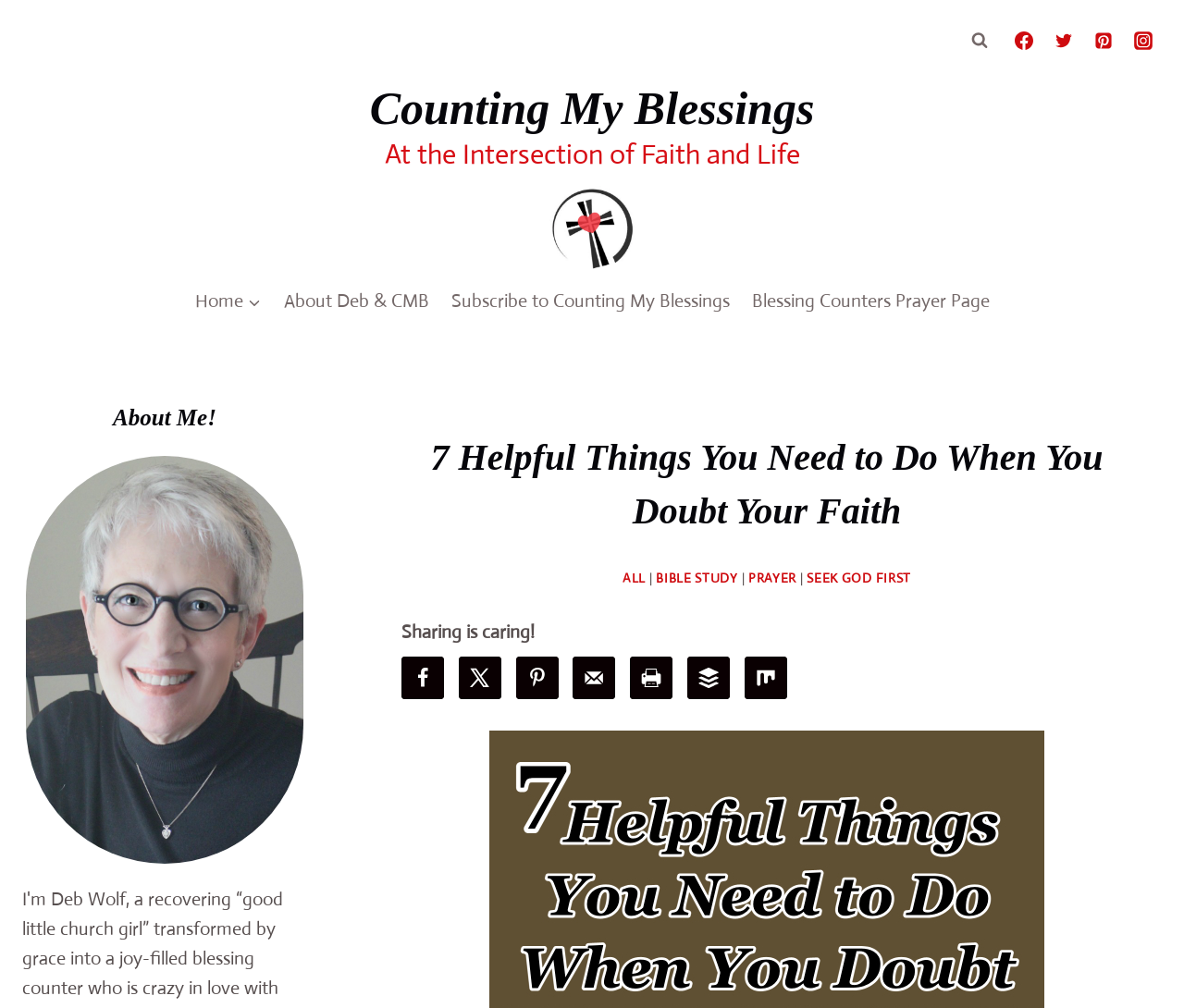Find the bounding box coordinates for the area that should be clicked to accomplish the instruction: "Visit Deb's homepage".

[0.647, 0.574, 0.669, 0.593]